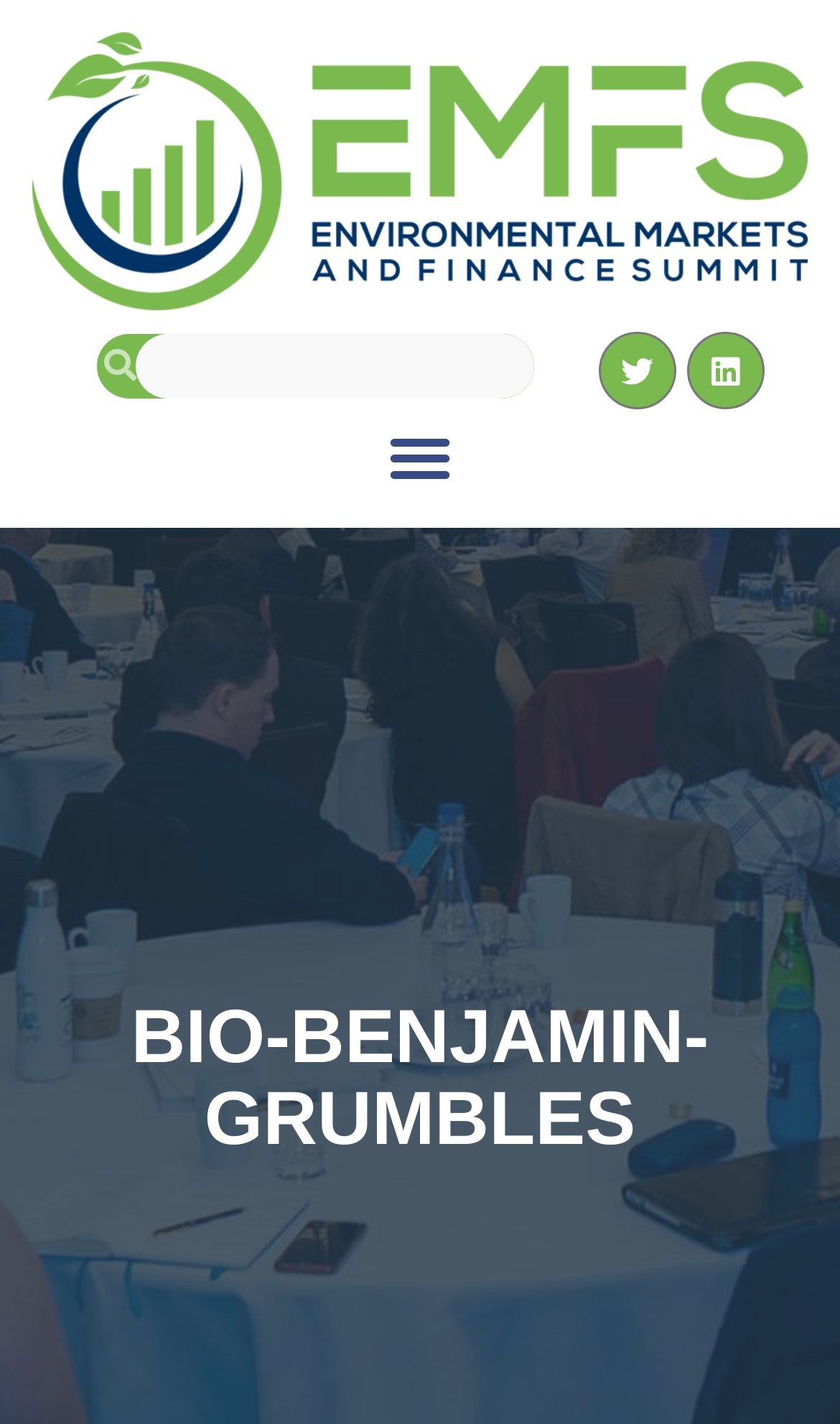Locate the bounding box coordinates for the element described below: "parent_node: Search name="s"". The coordinates must be four float values between 0 and 1, formatted as [left, top, right, bottom].

[0.162, 0.234, 0.636, 0.28]